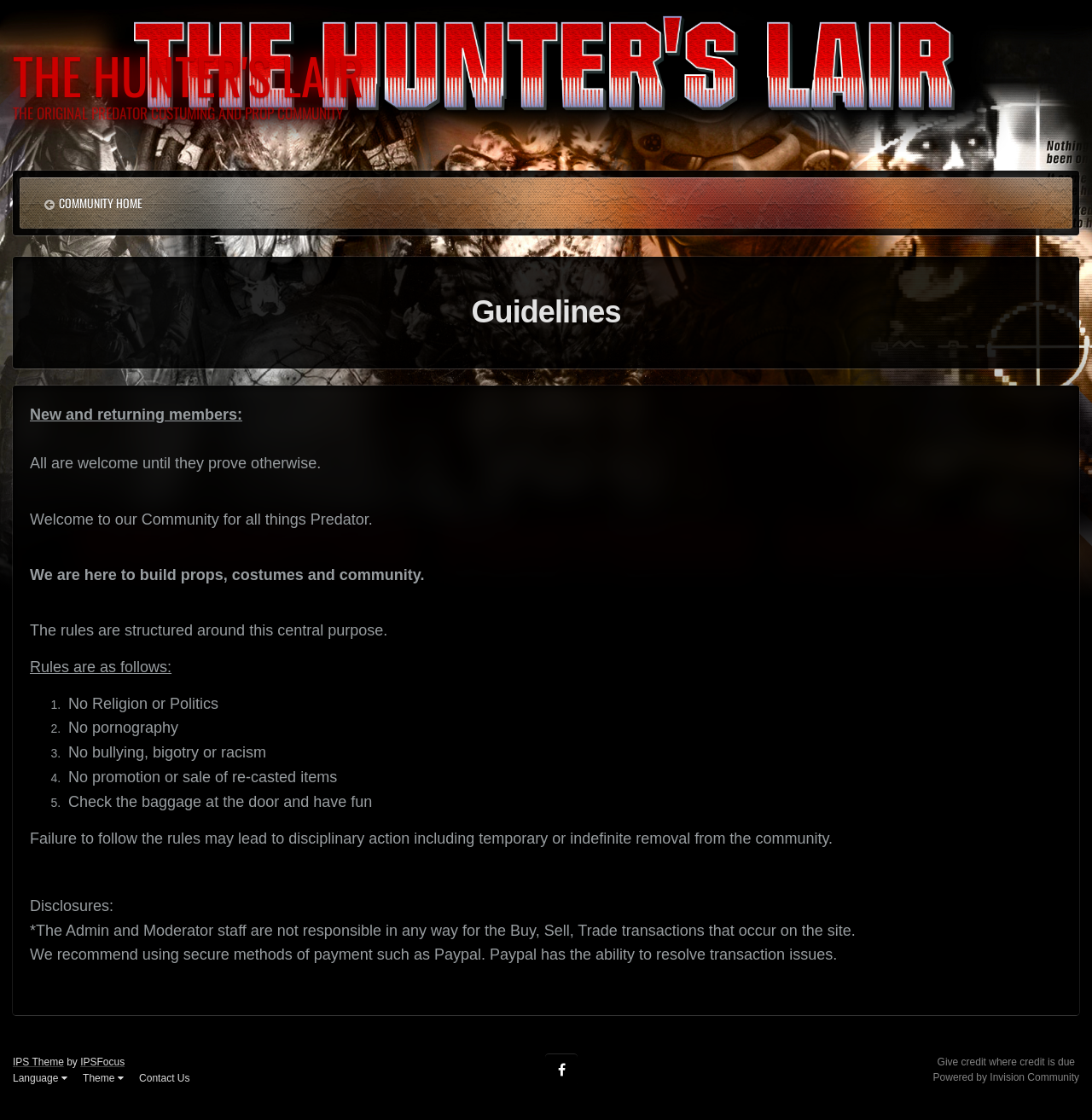Identify the bounding box for the UI element specified in this description: "Contact Us". The coordinates must be four float numbers between 0 and 1, formatted as [left, top, right, bottom].

[0.127, 0.957, 0.174, 0.968]